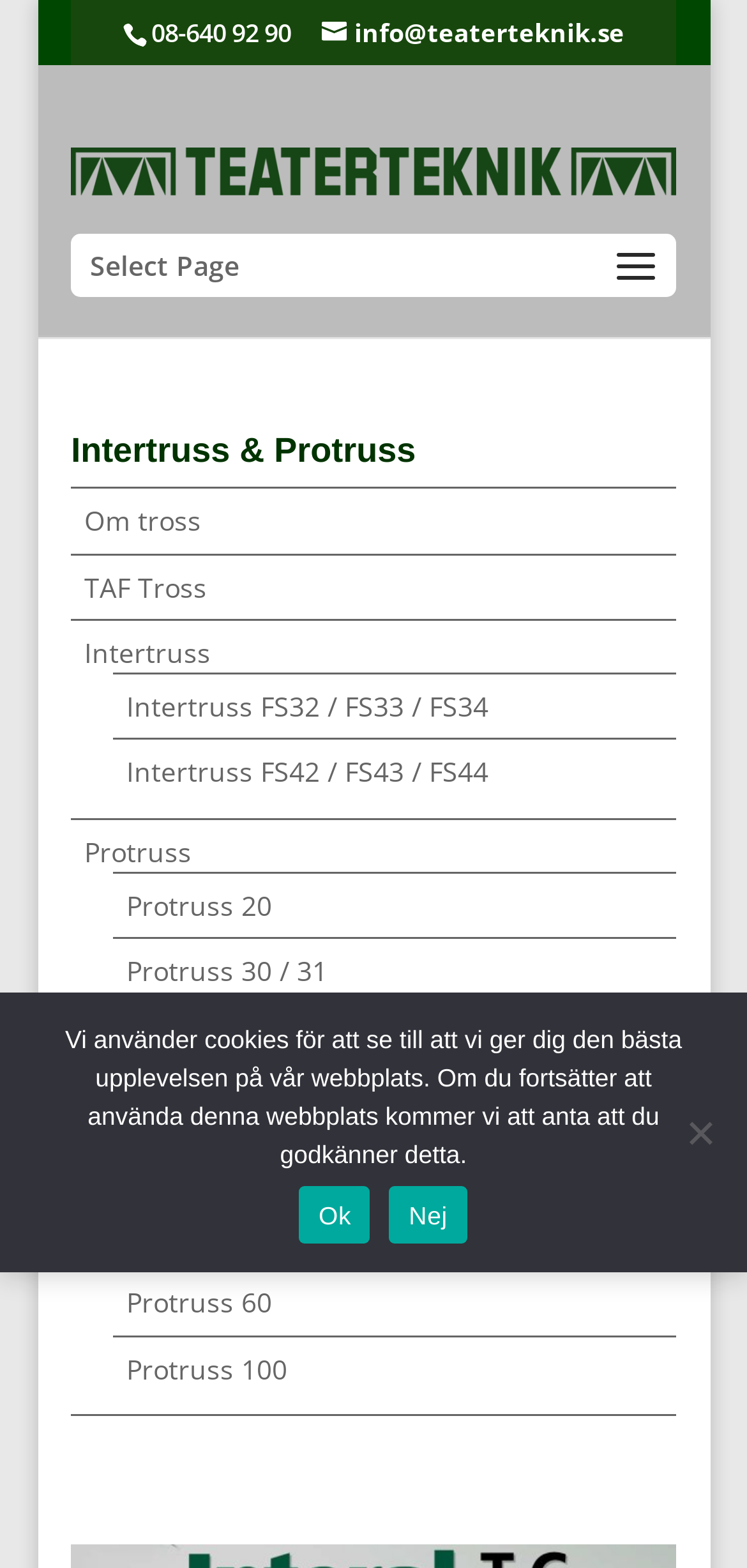Please specify the bounding box coordinates of the region to click in order to perform the following instruction: "Select the Protruss 36 page".

[0.169, 0.692, 0.364, 0.715]